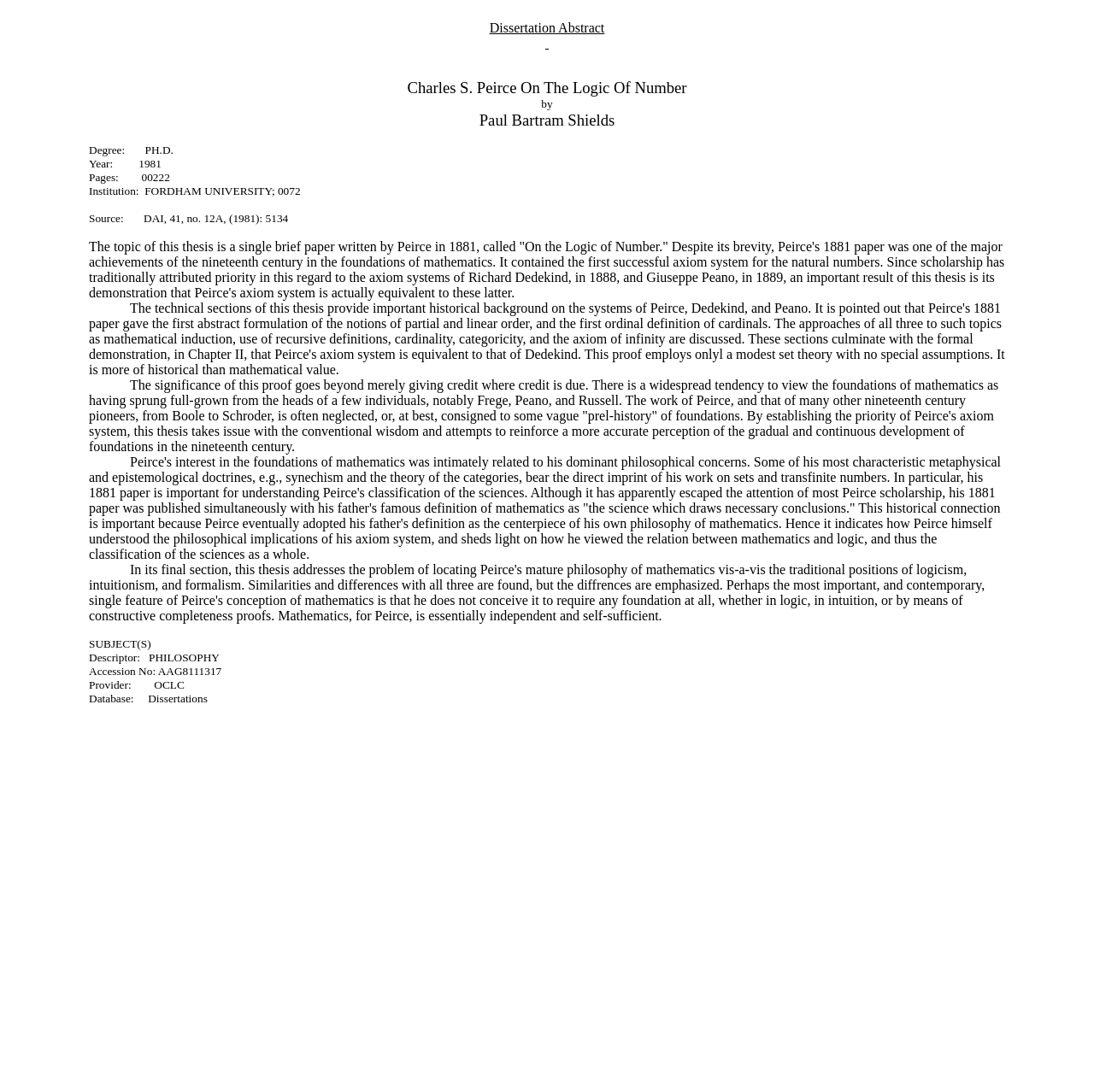Reply to the question below using a single word or brief phrase:
In which year was the paper published?

1981